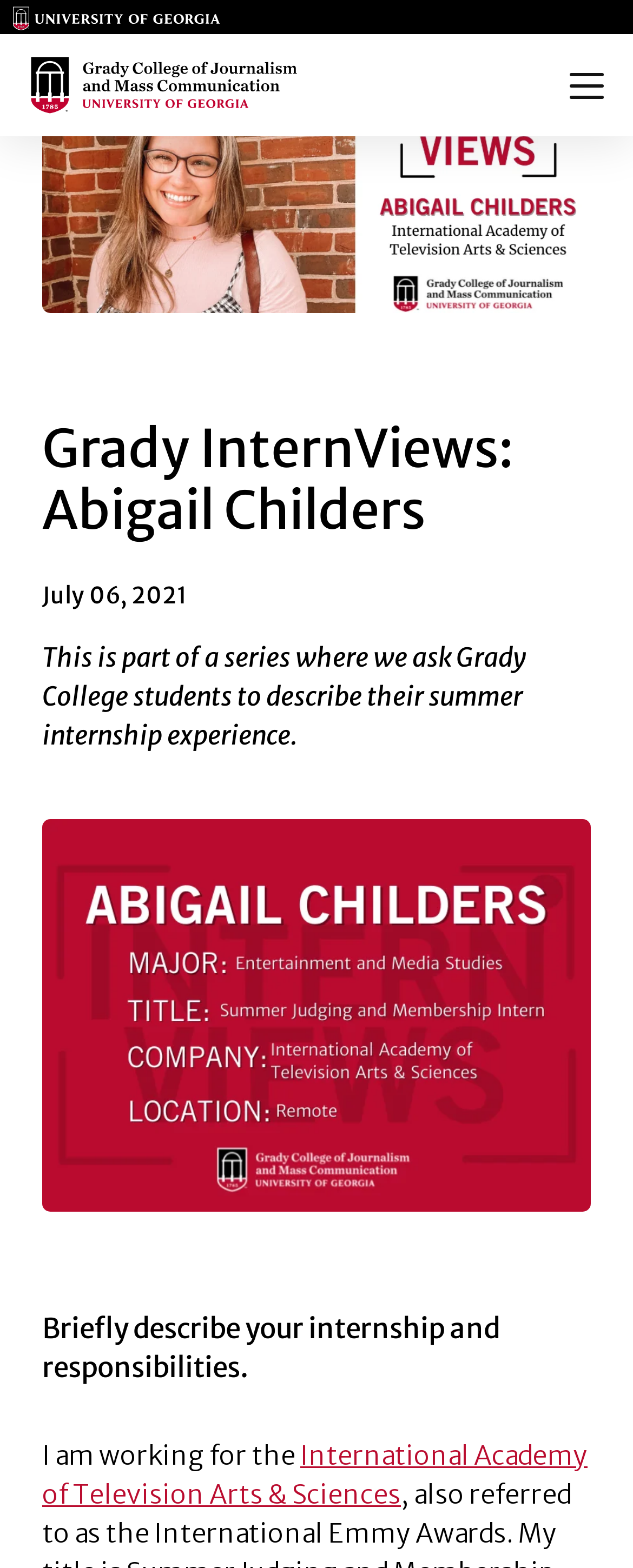Determine the bounding box coordinates for the UI element matching this description: "Menu".

[0.9, 0.043, 0.954, 0.065]